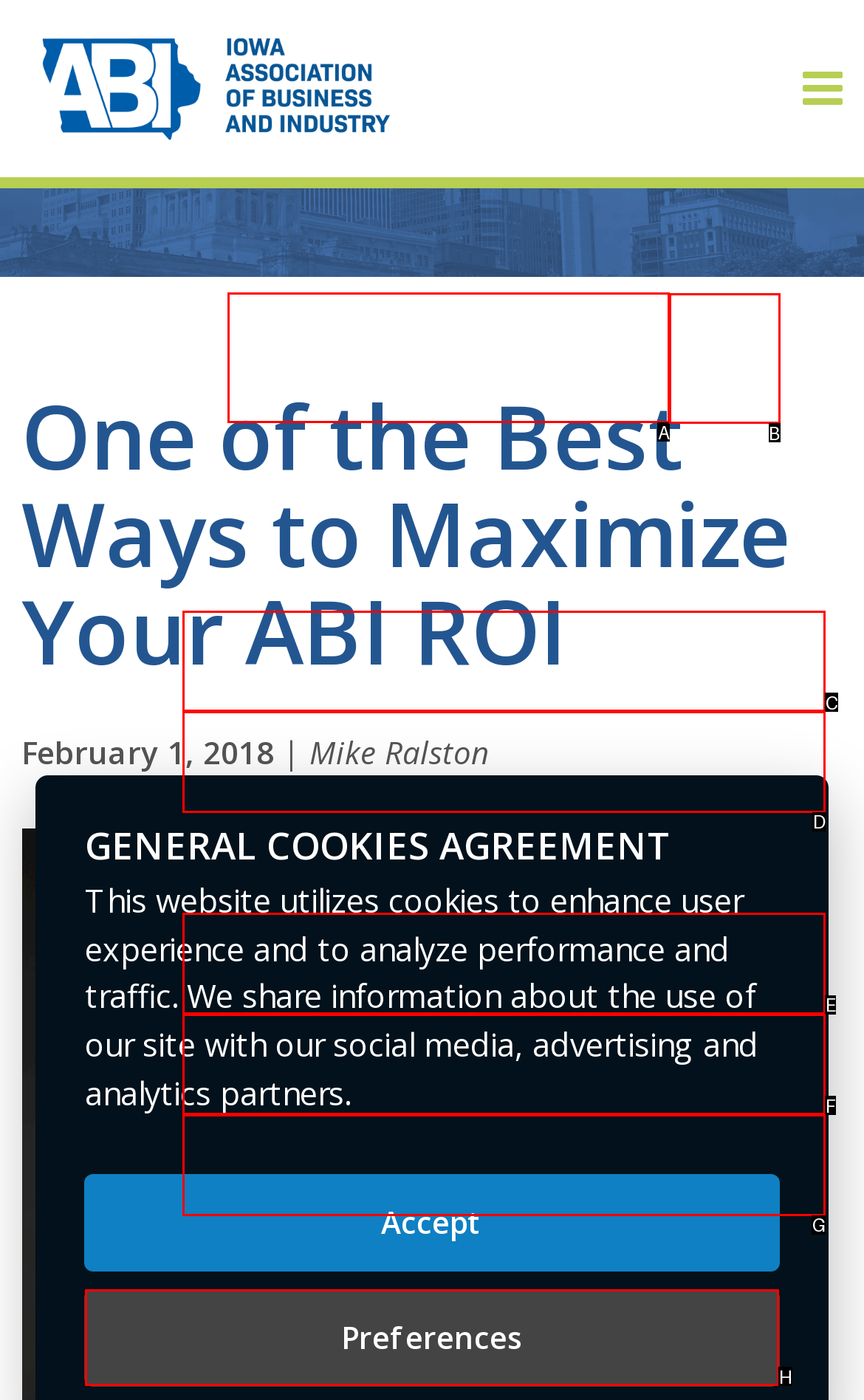Identify the correct UI element to click on to achieve the following task: Search for something Respond with the corresponding letter from the given choices.

A